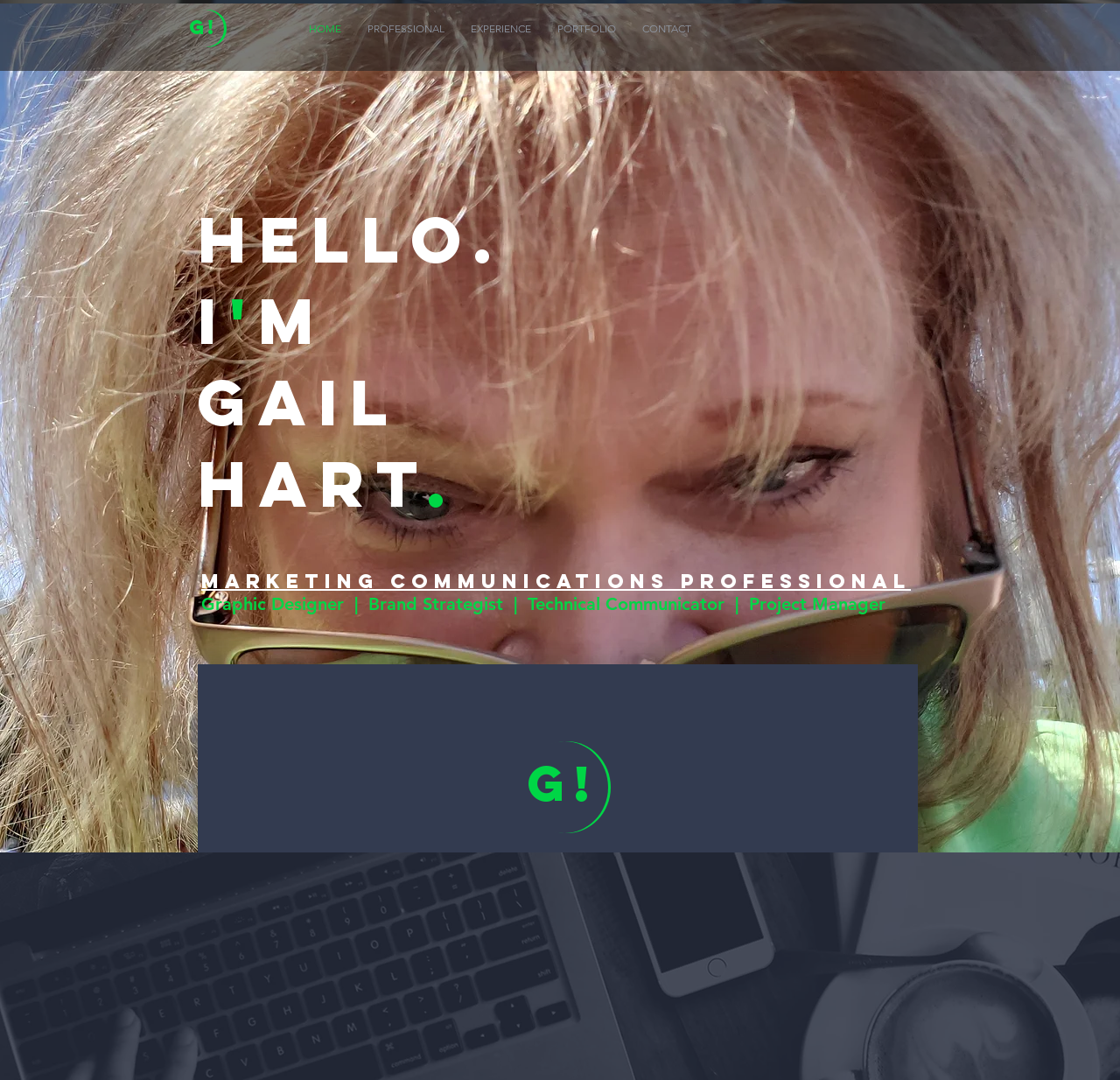Write a detailed summary of the webpage.

The webpage is titled "HOME | Imagas" and appears to be a personal website or portfolio for Gail Hart, a marketing communications professional. 

At the top of the page, there is a navigation menu with five links: "HOME", "PROFESSIONAL", "EXPERIENCE", "PORTFOLIO", and "CONTACT", which are evenly spaced and span across the top section of the page.

Below the navigation menu, there is a prominent heading "G!" followed by a link with the same text. This element is positioned near the top-left corner of the page.

The main content of the page is divided into two sections. On the left side, there are three headings stacked vertically, which introduce Gail Hart: "Hello.", "I'M", and "Gail Hart.". These headings are positioned near the top-left corner of the page.

To the right of the headings, there are two blocks of text. The first block describes Gail Hart as a "Marketing Communications Professional". The second block lists her skills and expertise, including graphic design, brand strategy, technical communication, and project management. These text blocks are positioned below the headings and occupy a significant portion of the page.

At the bottom-right corner of the page, there is another heading "G!", which appears to be a logo or a signature element.